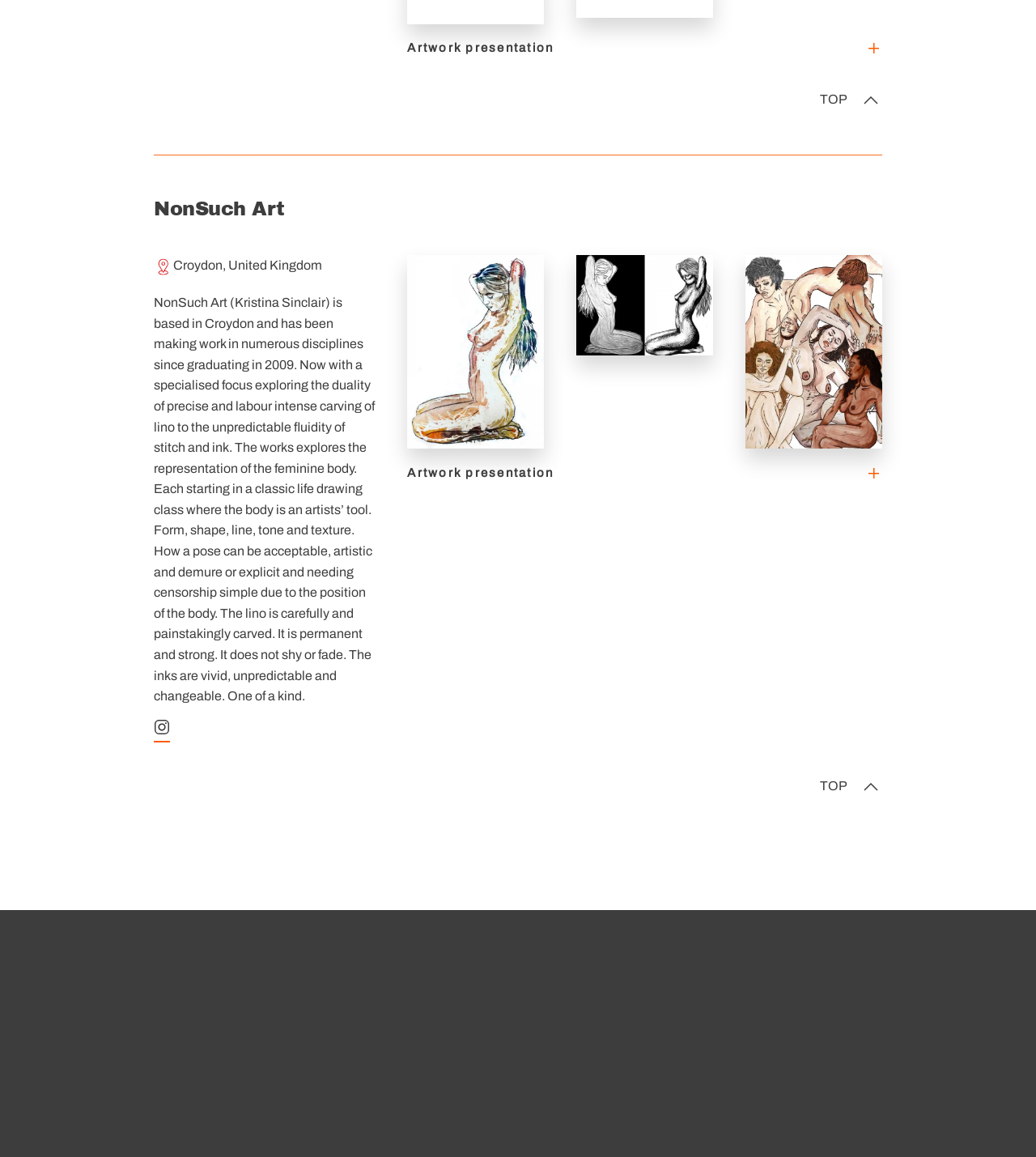Please locate the bounding box coordinates of the region I need to click to follow this instruction: "Subscribe to the newsletter".

[0.34, 0.834, 0.375, 0.866]